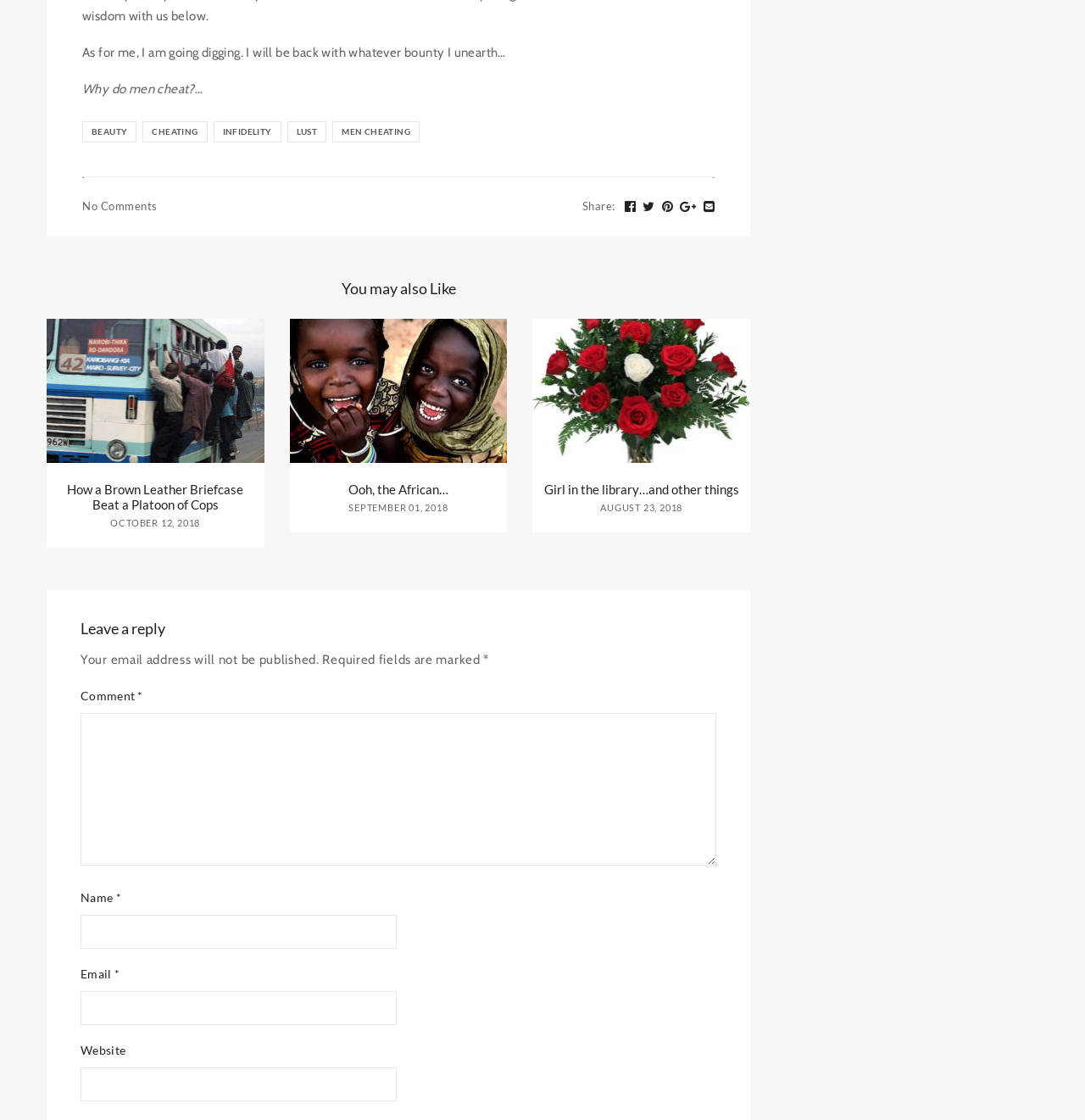Locate the bounding box coordinates of the UI element described by: "parent_node: Comment * name="comment"". Provide the coordinates as four float numbers between 0 and 1, formatted as [left, top, right, bottom].

[0.074, 0.637, 0.66, 0.773]